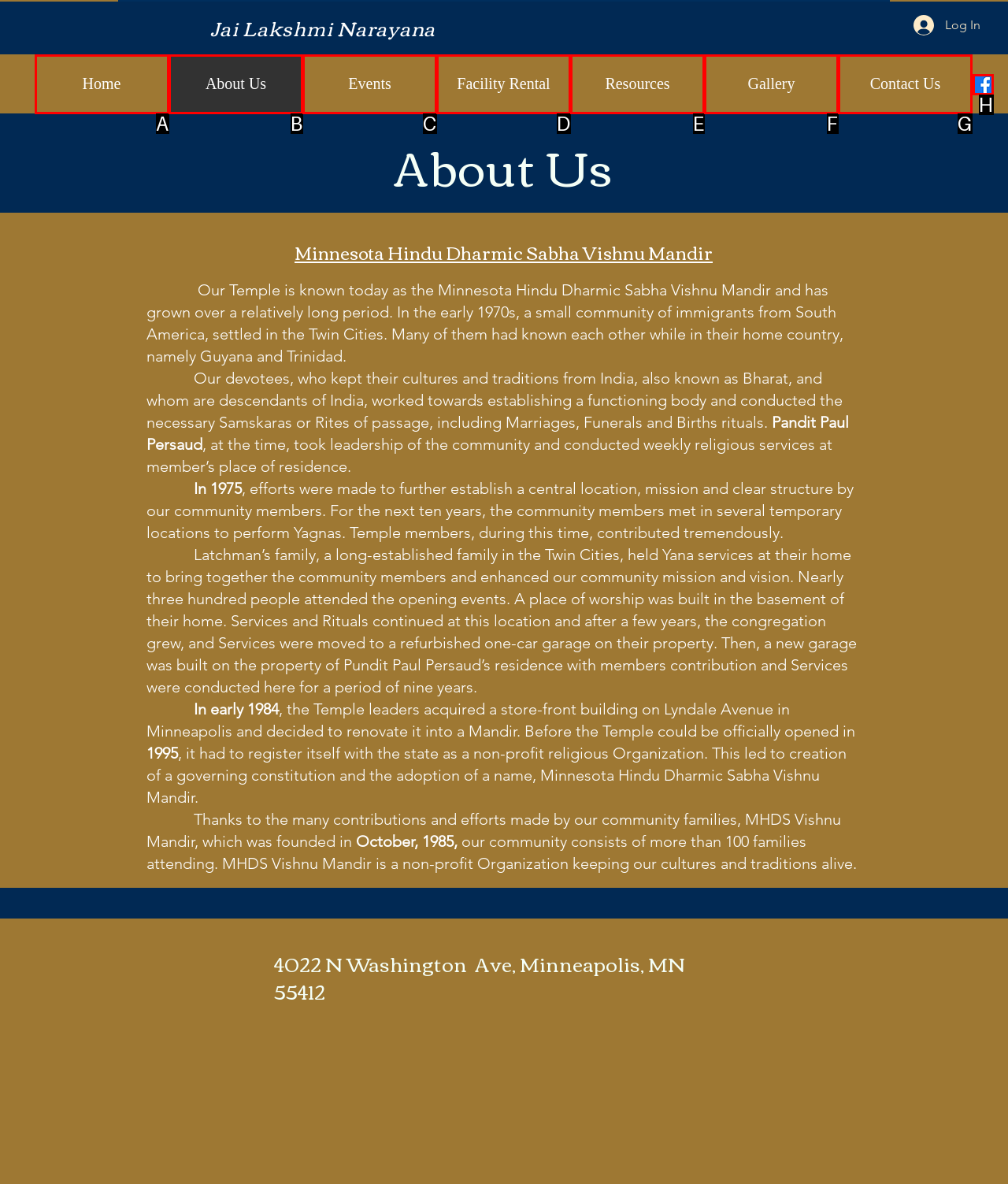Match the description: Events to one of the options shown. Reply with the letter of the best match.

C